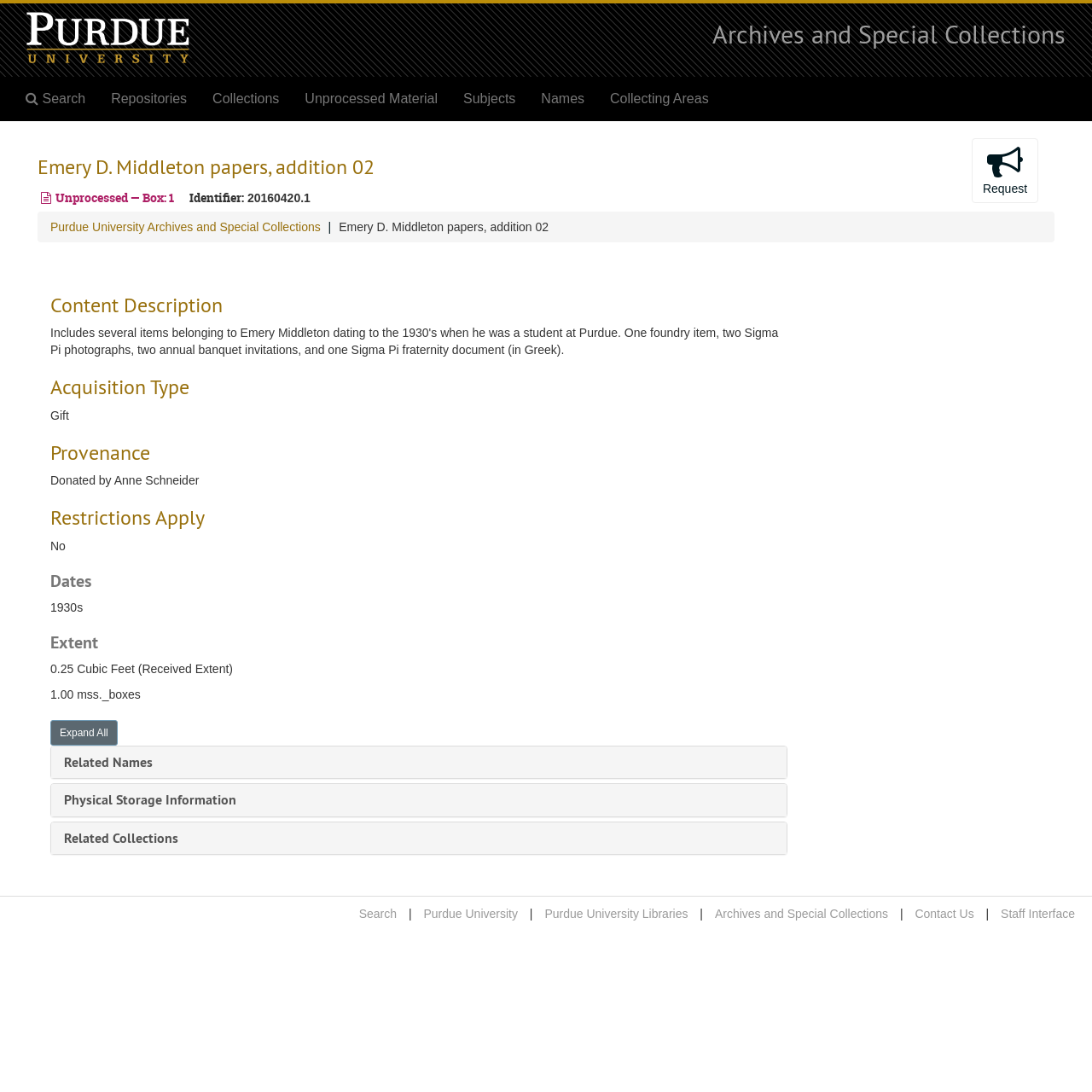Please specify the bounding box coordinates of the clickable region to carry out the following instruction: "Search the archives". The coordinates should be four float numbers between 0 and 1, in the format [left, top, right, bottom].

[0.012, 0.071, 0.09, 0.11]